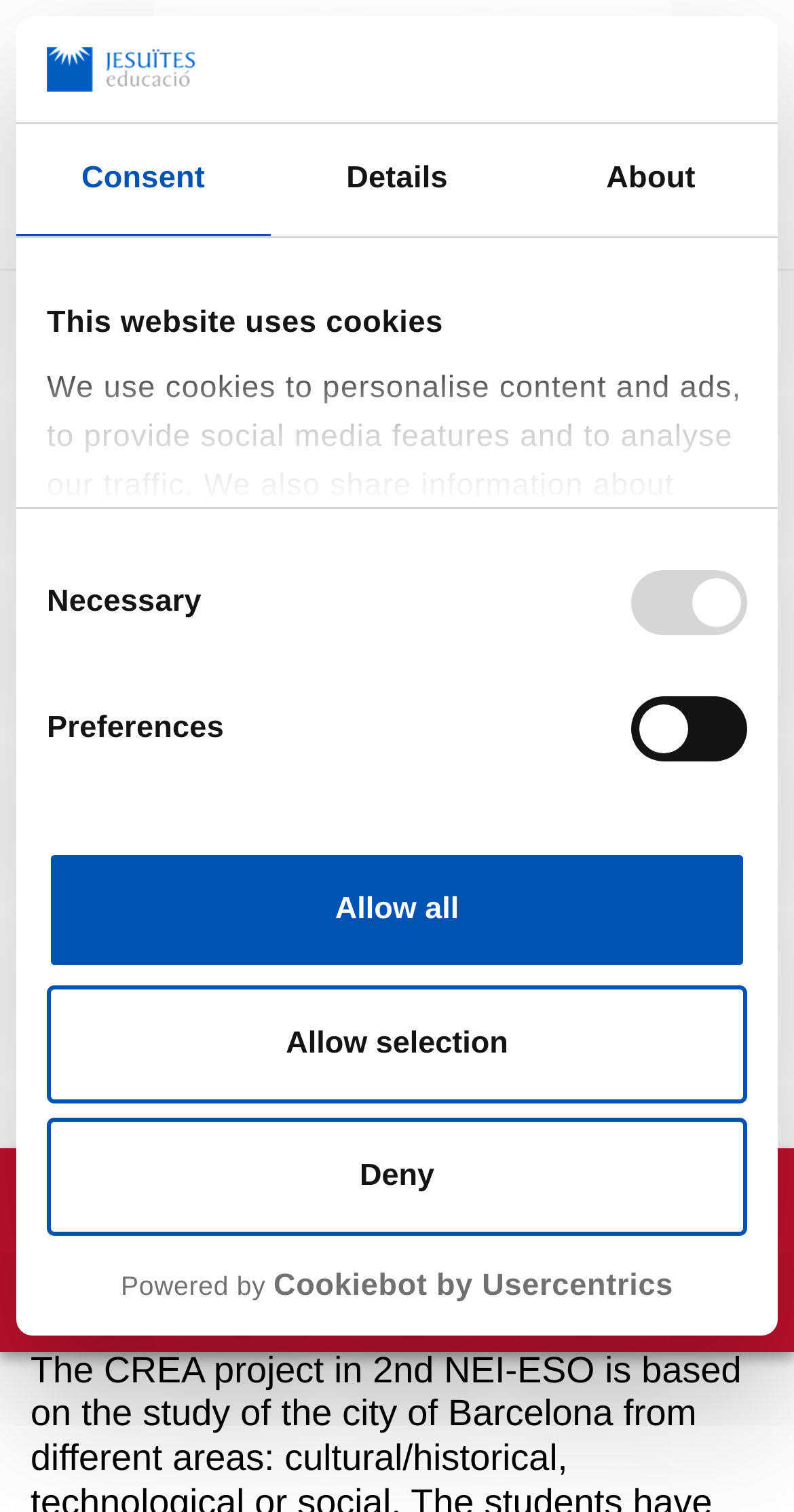What is the principal heading displayed on the webpage?

CREA project in 1st and 2nd ESO